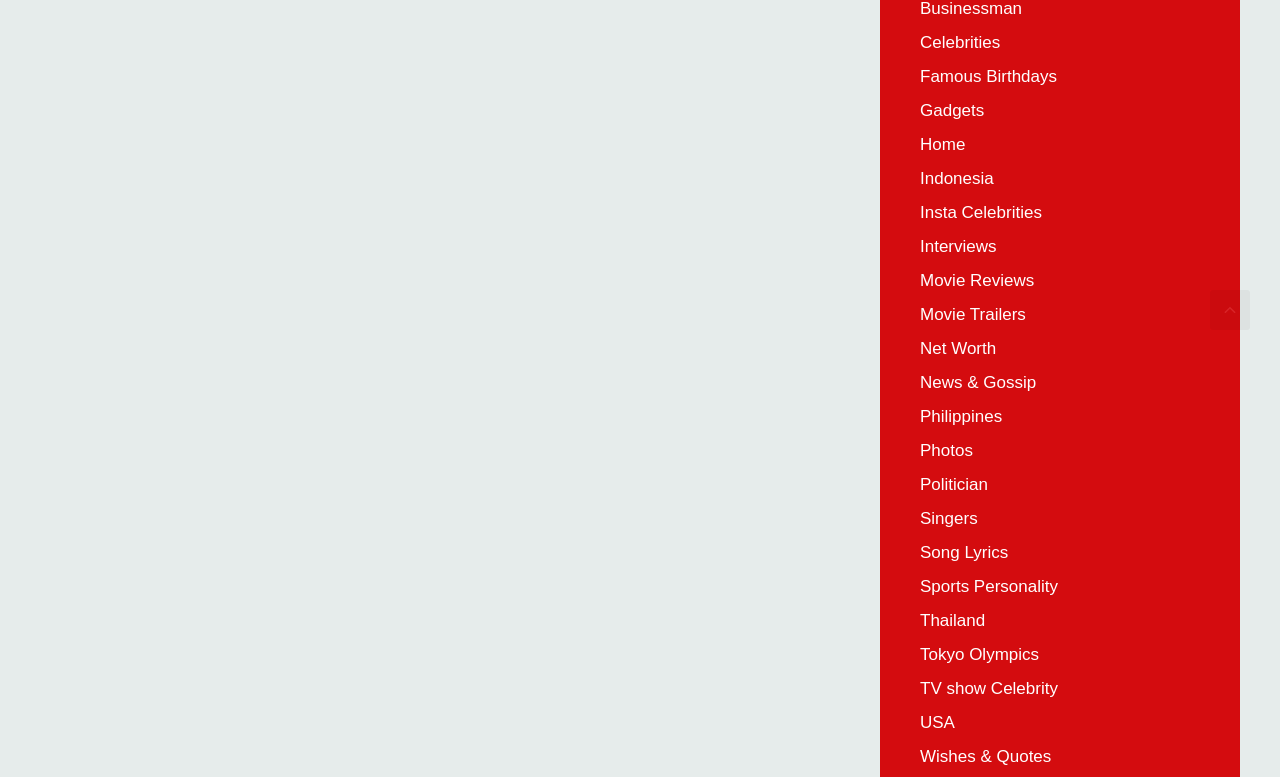Identify the bounding box coordinates for the UI element described as: "Movie Reviews". The coordinates should be provided as four floats between 0 and 1: [left, top, right, bottom].

[0.719, 0.349, 0.808, 0.373]